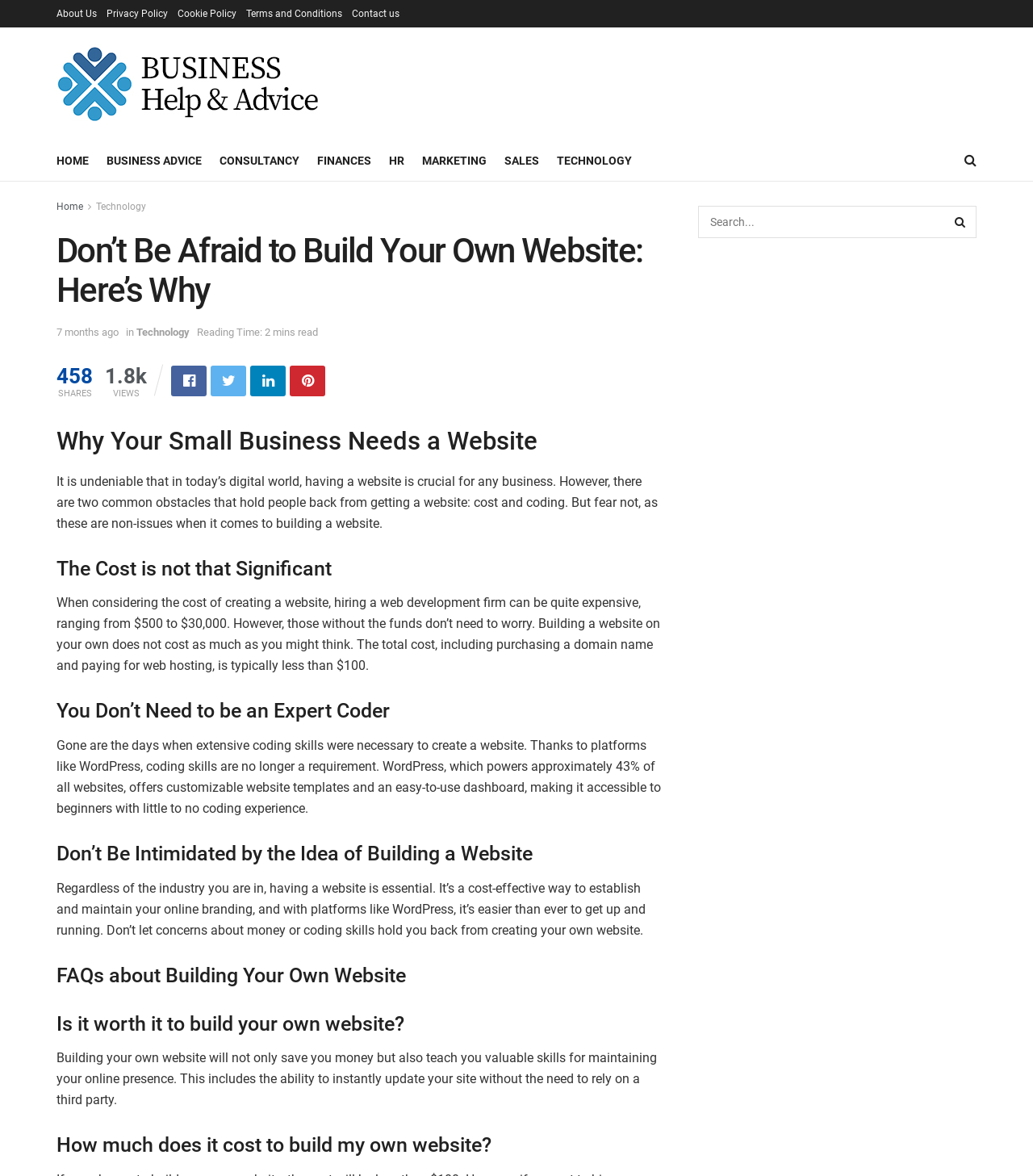Use a single word or phrase to respond to the question:
What is the estimated cost of building a website?

Less than $100